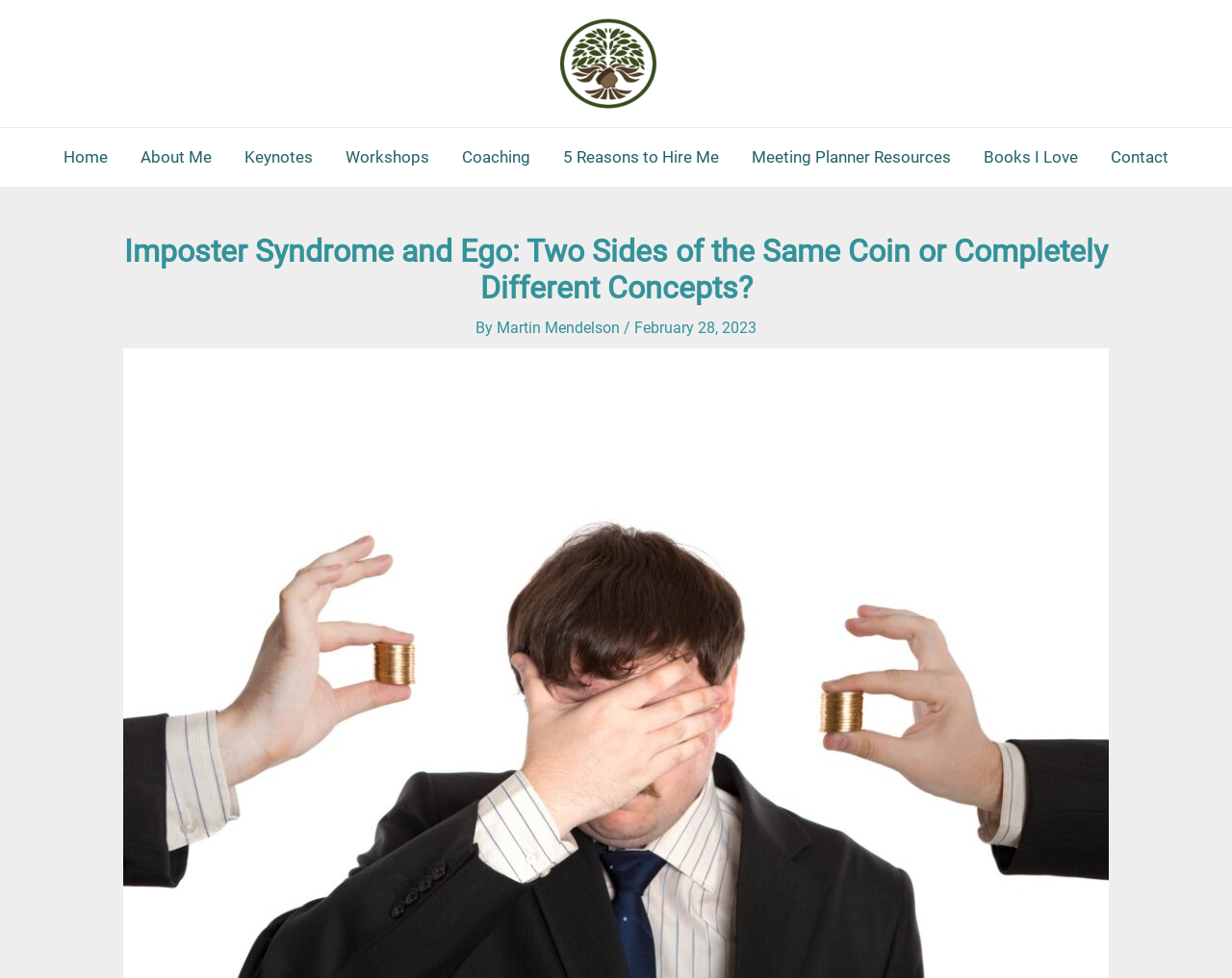Locate the primary headline on the webpage and provide its text.

Imposter Syndrome and Ego: Two Sides of the Same Coin or Completely Different Concepts?